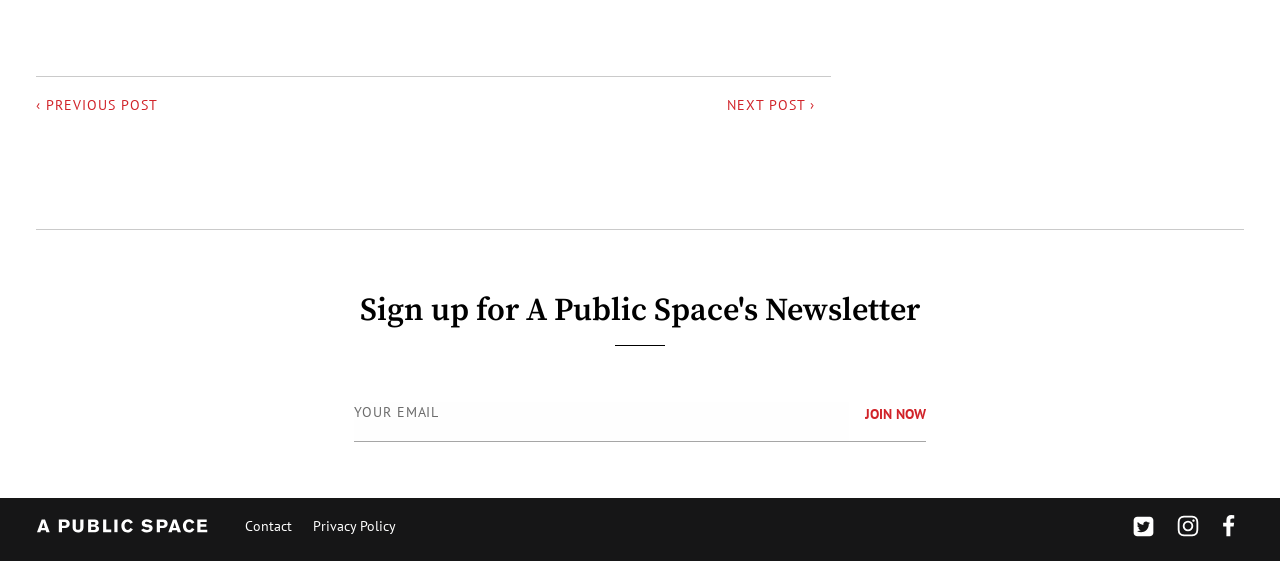Please determine the bounding box coordinates of the clickable area required to carry out the following instruction: "Click the 'JOIN NOW' button". The coordinates must be four float numbers between 0 and 1, represented as [left, top, right, bottom].

[0.676, 0.72, 0.723, 0.757]